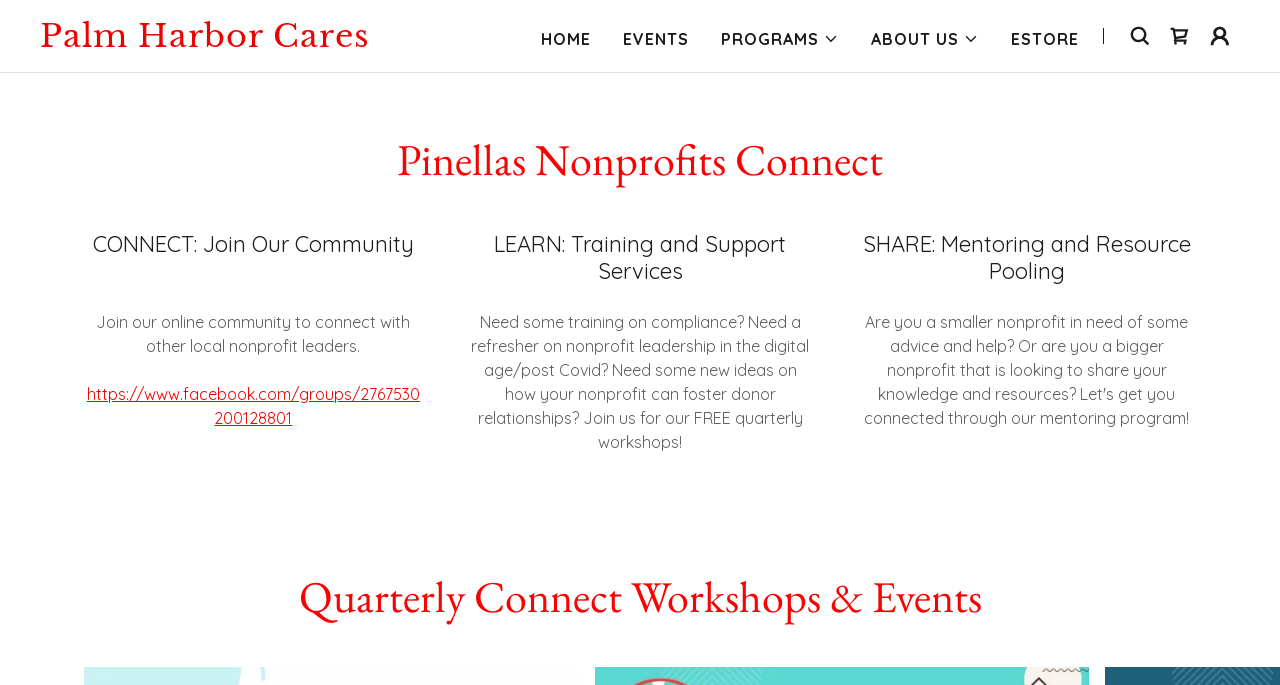Please answer the following query using a single word or phrase: 
What is the last event mentioned on the webpage?

Quarterly Connect Workshops & Events